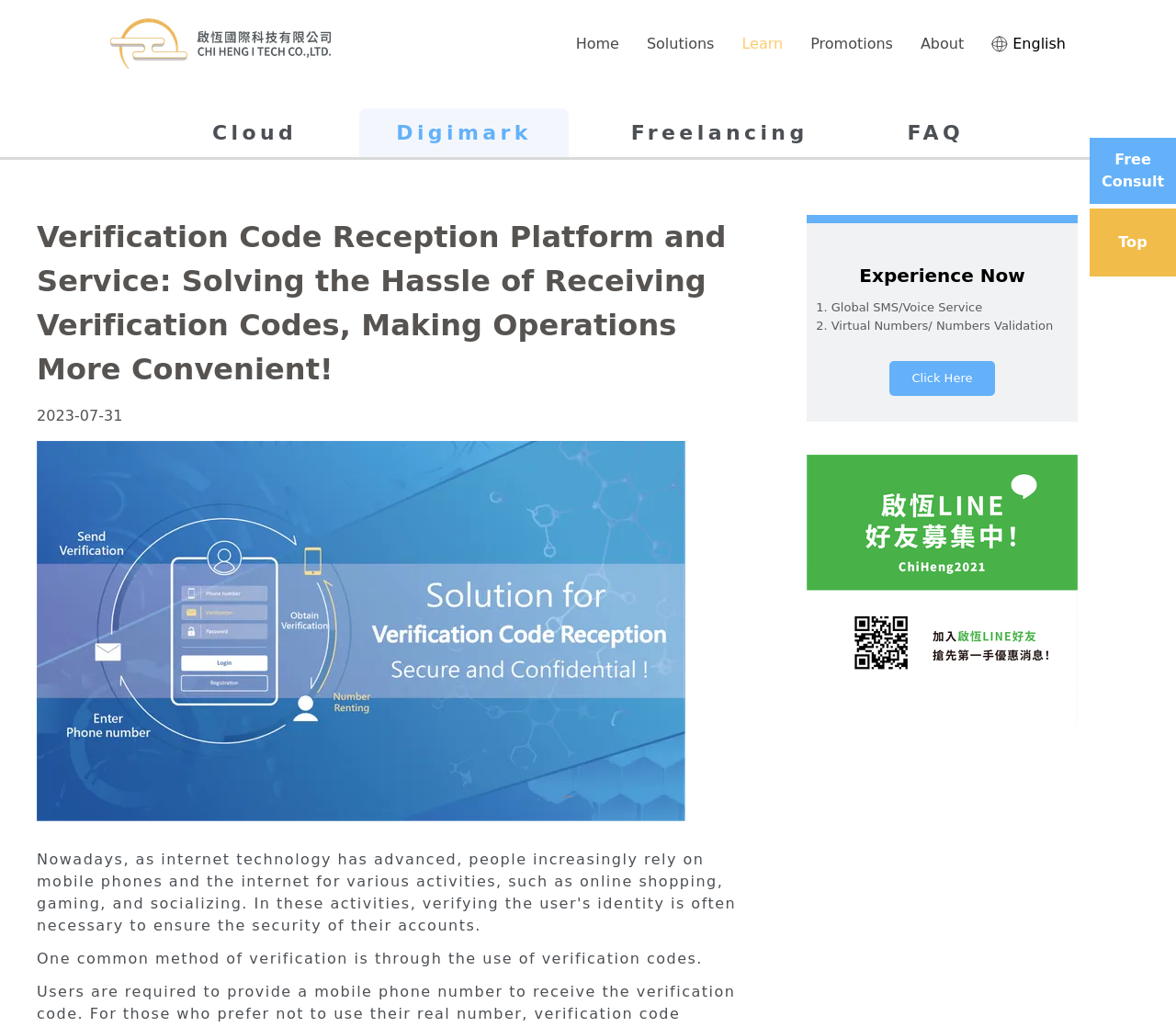Determine the bounding box coordinates of the section to be clicked to follow the instruction: "Click the 'English' button". The coordinates should be given as four float numbers between 0 and 1, formatted as [left, top, right, bottom].

[0.843, 0.018, 0.906, 0.067]